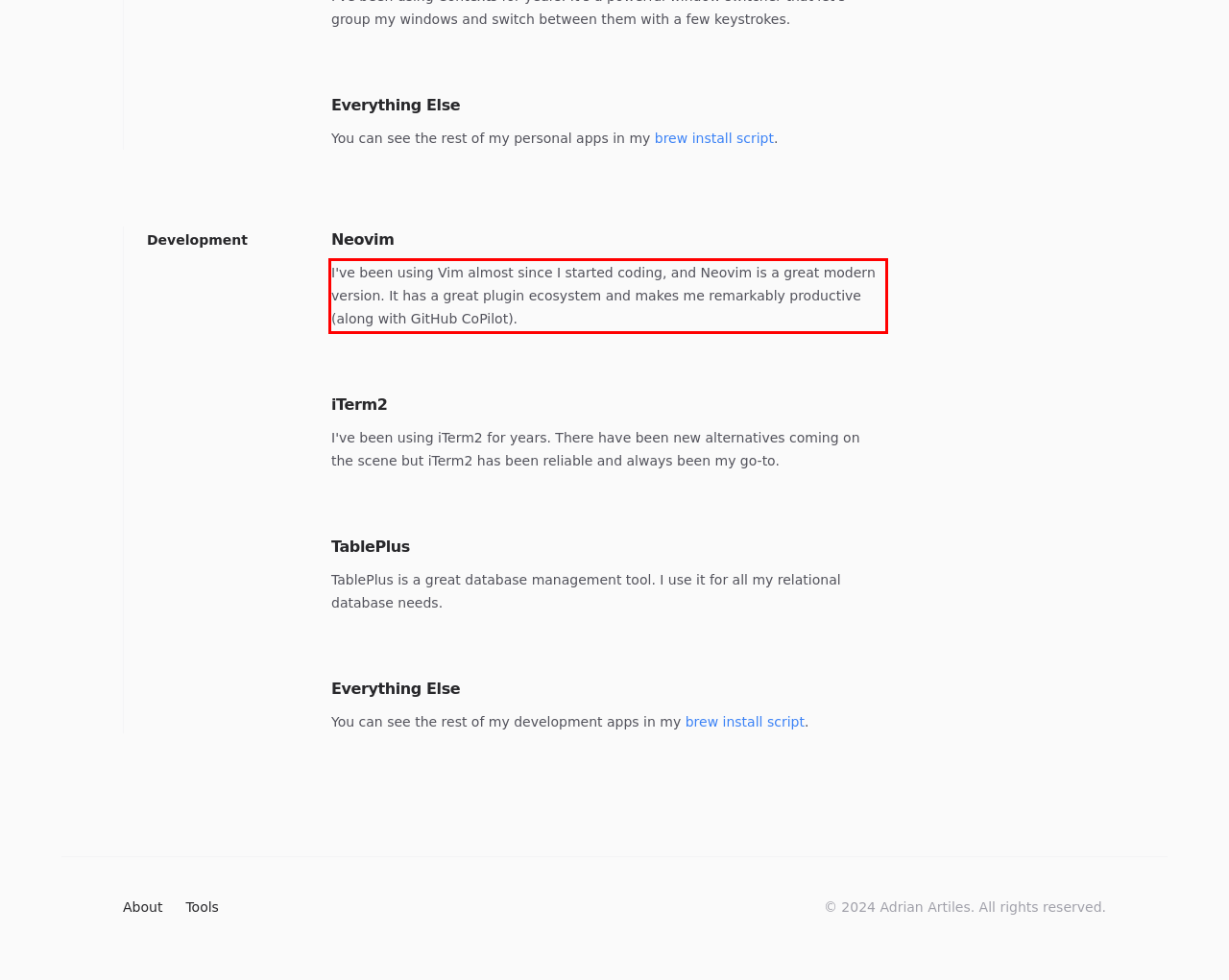Look at the provided screenshot of the webpage and perform OCR on the text within the red bounding box.

I've been using Vim almost since I started coding, and Neovim is a great modern version. It has a great plugin ecosystem and makes me remarkably productive (along with GitHub CoPilot).